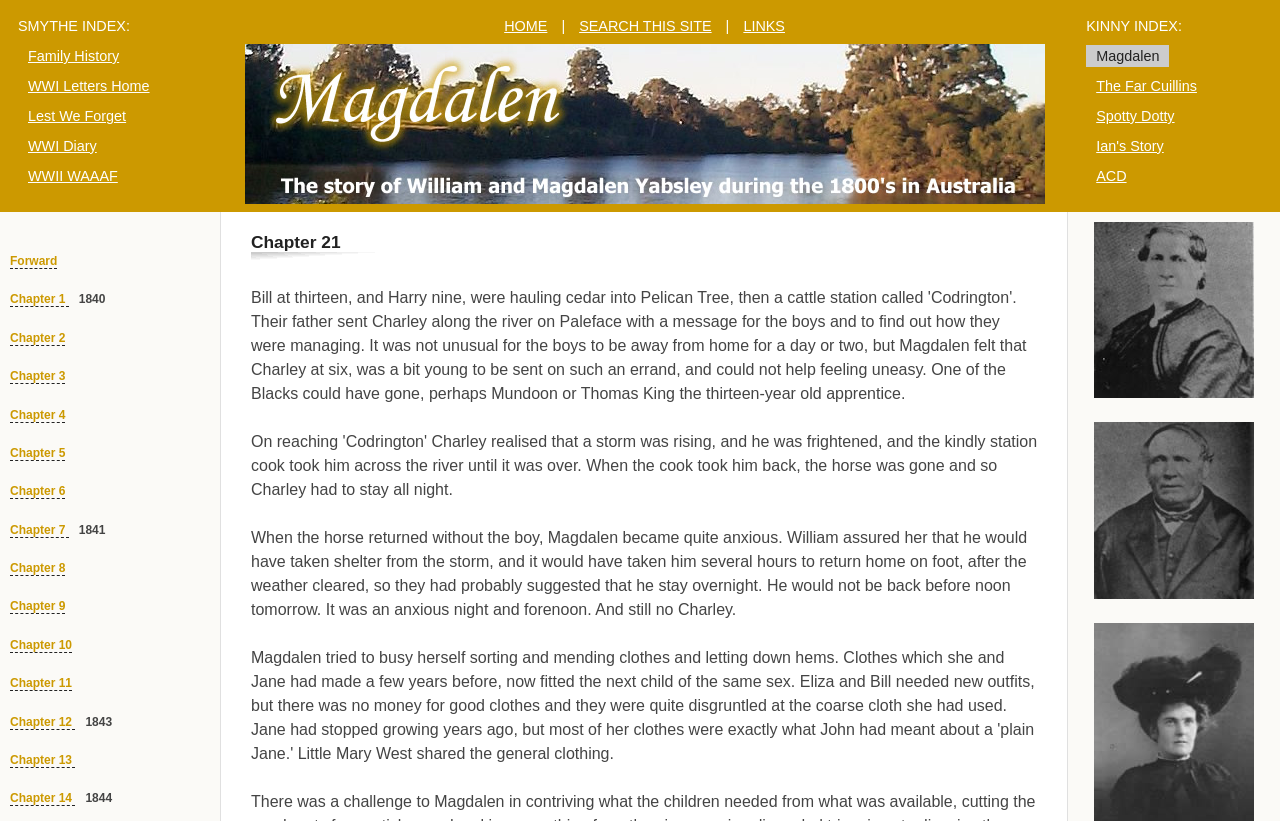Give a detailed explanation of the elements present on the webpage.

This webpage is about the Yabsley/Kinny family history in Australia, specifically focusing on Magdalen and William Yabsley who arrived in Australia in the 1840s and built ships and the township of Coraki.

At the top of the page, there are several links, including "HOME", "SEARCH THIS SITE", and "LINKS", which are positioned horizontally and centered. Below these links, there are two columns of links and text. The left column has links to various family history topics, such as "Family History", "WWI Letters Home", and "Lest We Forget", while the right column has links to specific individuals, including "Magdalen" and "Ian's Story".

Further down the page, there is a series of links to chapters, labeled "Chapter 1" to "Chapter 14", which are positioned vertically on the left side of the page. Each chapter link is accompanied by a year, ranging from 1840 to 1844, which is displayed to the right of the link.

The main content of the page is a story or article, which is divided into sections with headings, such as "Chapter 21". The text describes a scene where Magdalen becomes anxious when her son Charley does not return home, and William tries to reassure her that he is likely taking shelter from a storm.

There are two images on the page, both located on the right side, one above the other. They do not have descriptive text, but they appear to be related to the family history or story being told.